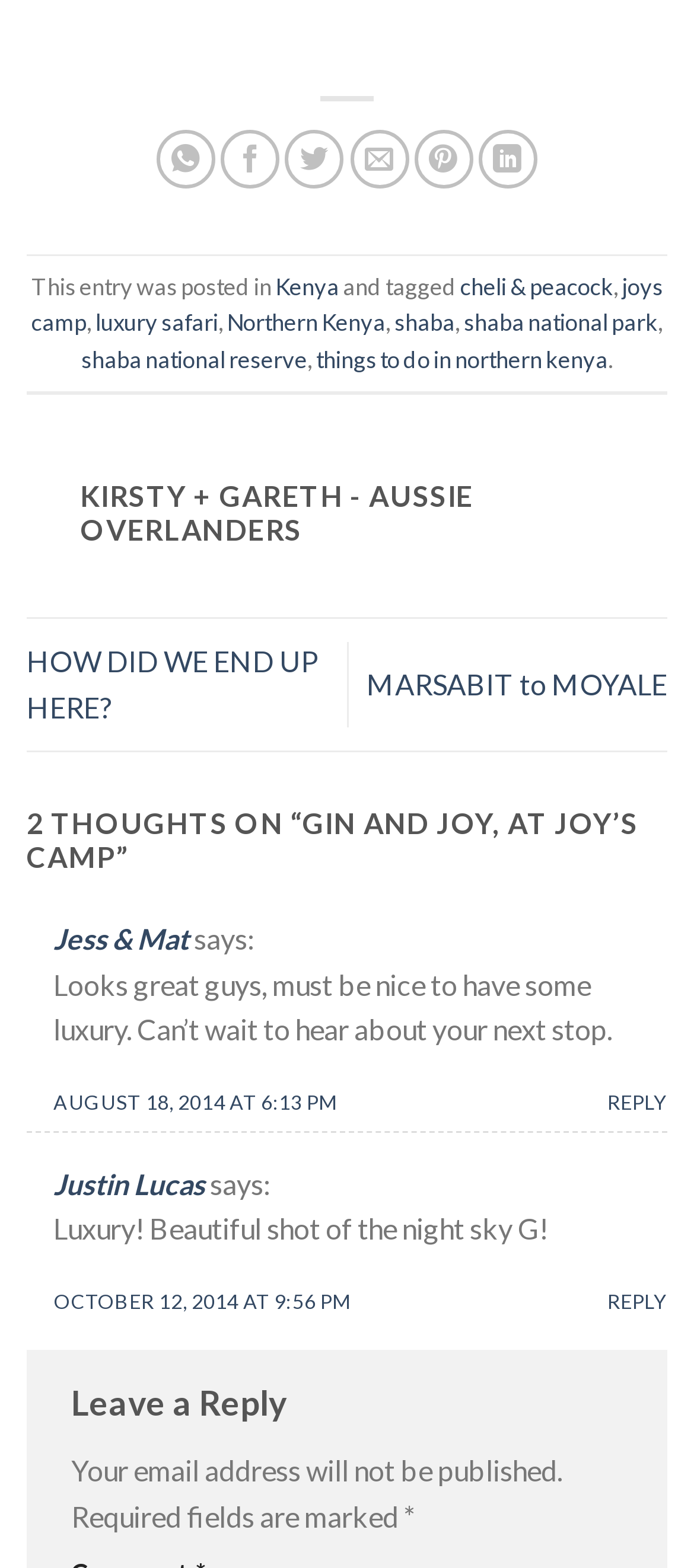What is the category of the blog post?
Using the image, give a concise answer in the form of a single word or short phrase.

Kenya